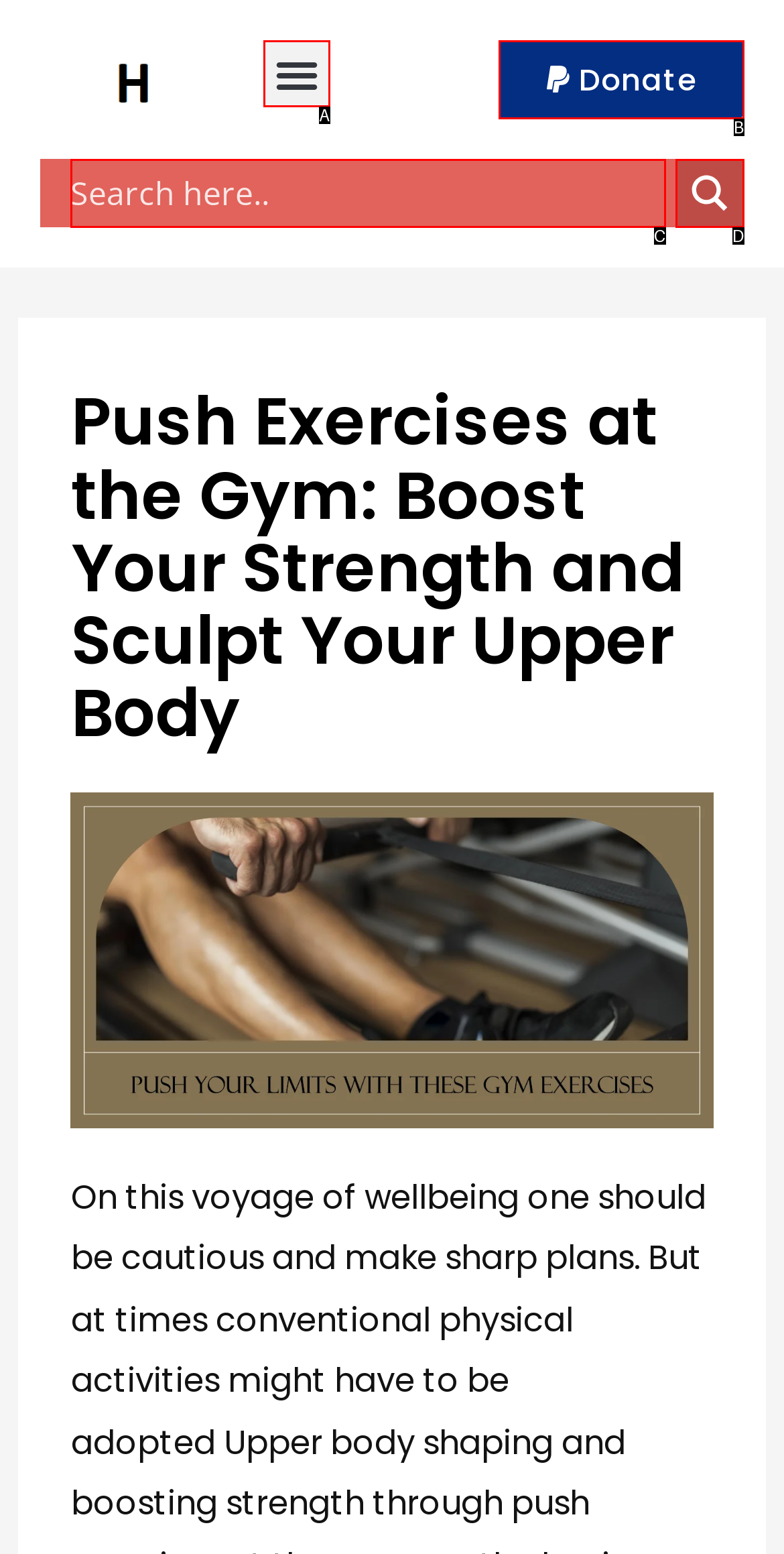Given the description: Media and Technology, identify the corresponding option. Answer with the letter of the appropriate option directly.

None